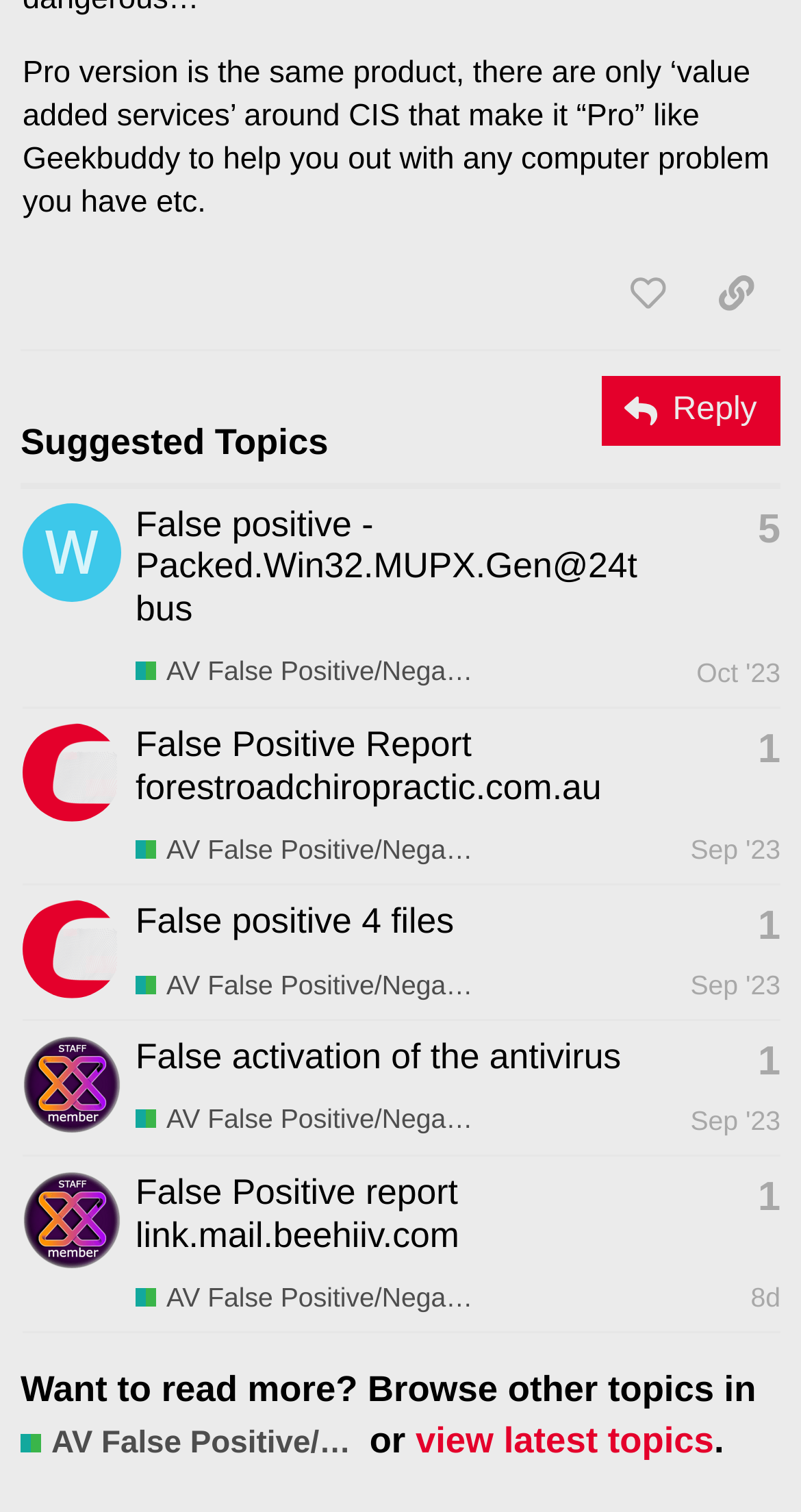Using the webpage screenshot, find the UI element described by False Positive report link.mail.beehiiv.com. Provide the bounding box coordinates in the format (top-left x, top-left y, bottom-right x, bottom-right y), ensuring all values are floating point numbers between 0 and 1.

[0.169, 0.774, 0.573, 0.83]